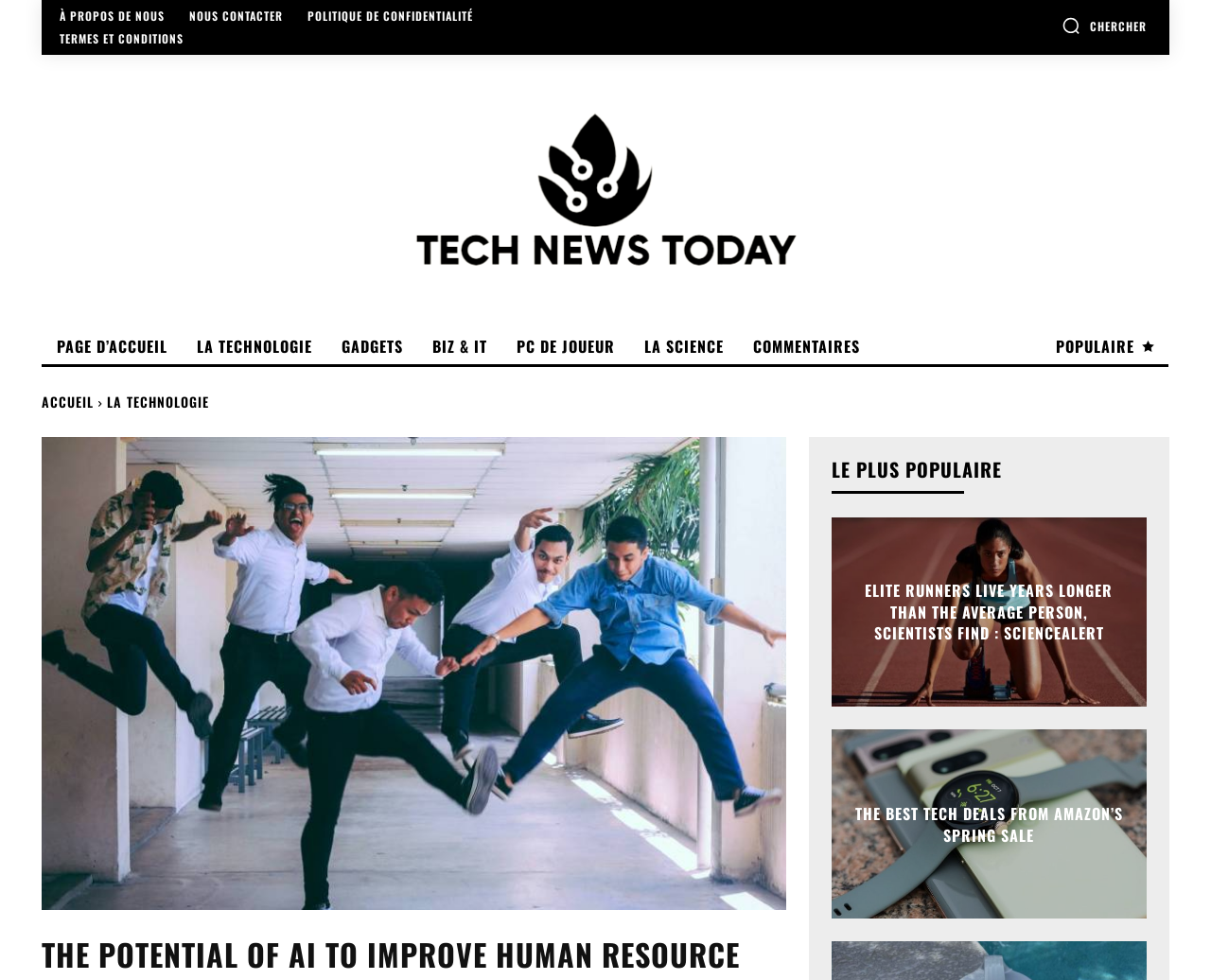Identify the bounding box coordinates for the region of the element that should be clicked to carry out the instruction: "Explore the technology section". The bounding box coordinates should be four float numbers between 0 and 1, i.e., [left, top, right, bottom].

[0.15, 0.335, 0.266, 0.372]